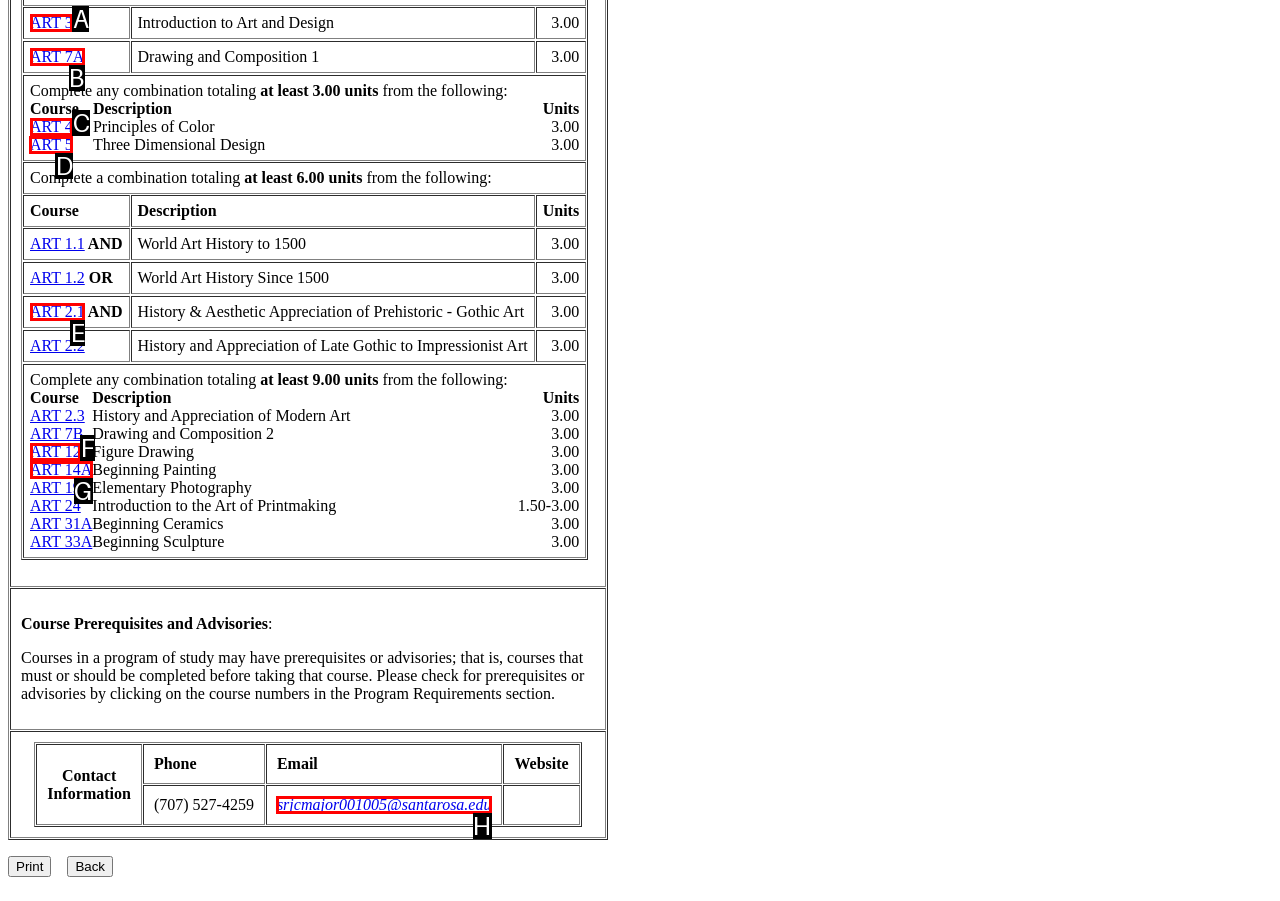Which choice should you pick to execute the task: Click on ART 5 link
Respond with the letter associated with the correct option only.

D